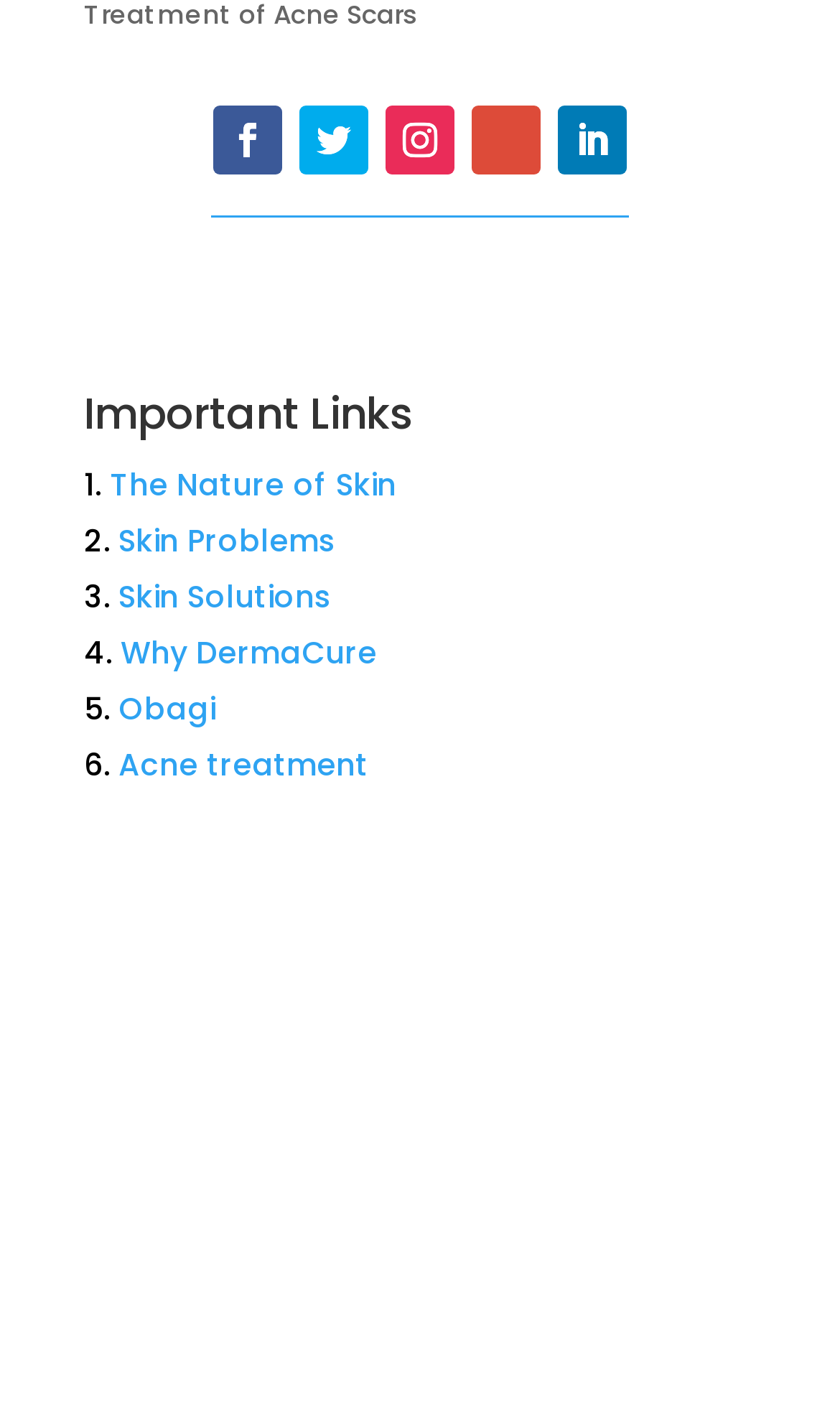Respond with a single word or phrase to the following question:
What is the heading above the list of links?

Important Links